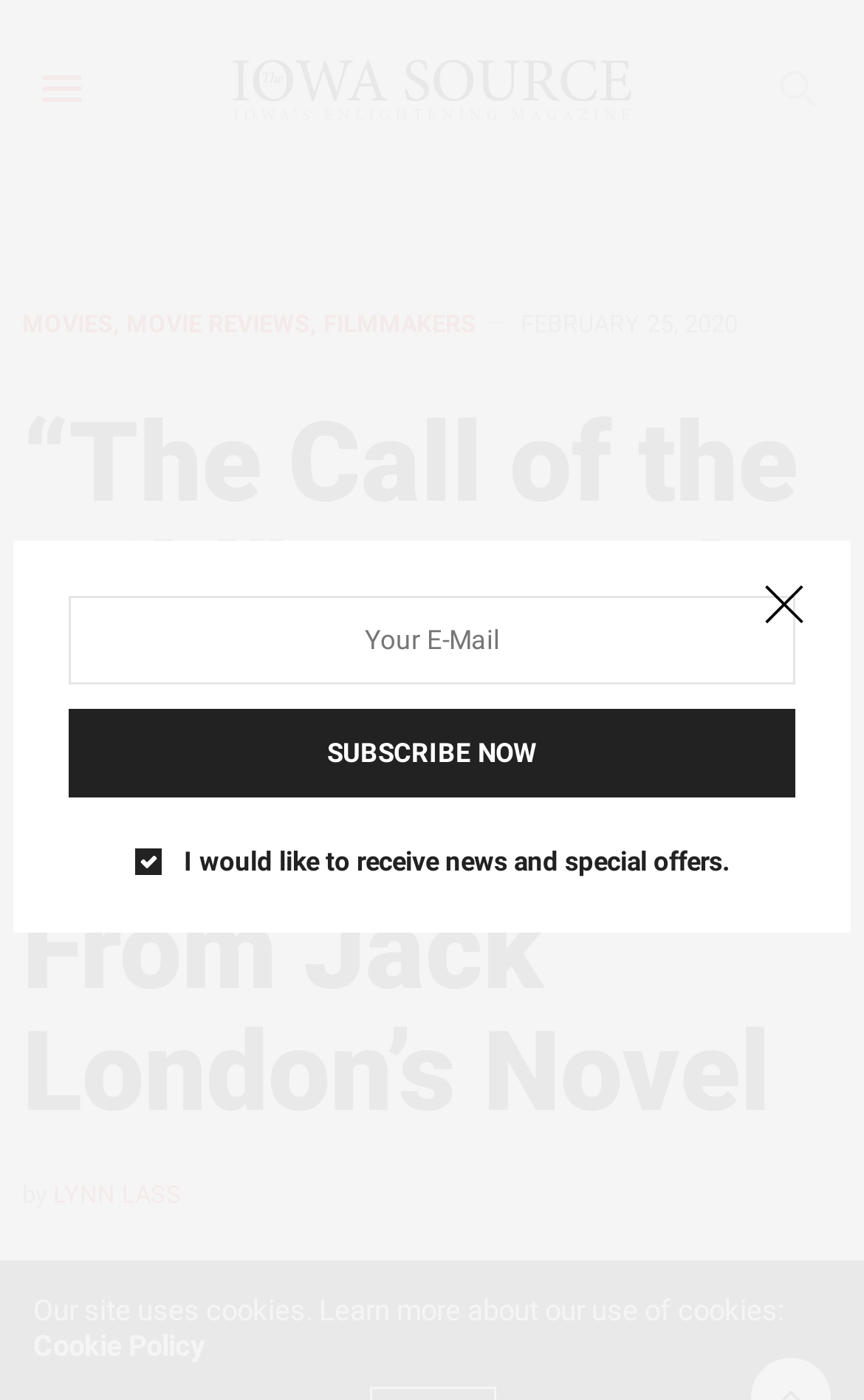Find the bounding box coordinates for the area that must be clicked to perform this action: "Visit the author's page".

[0.062, 0.843, 0.21, 0.864]